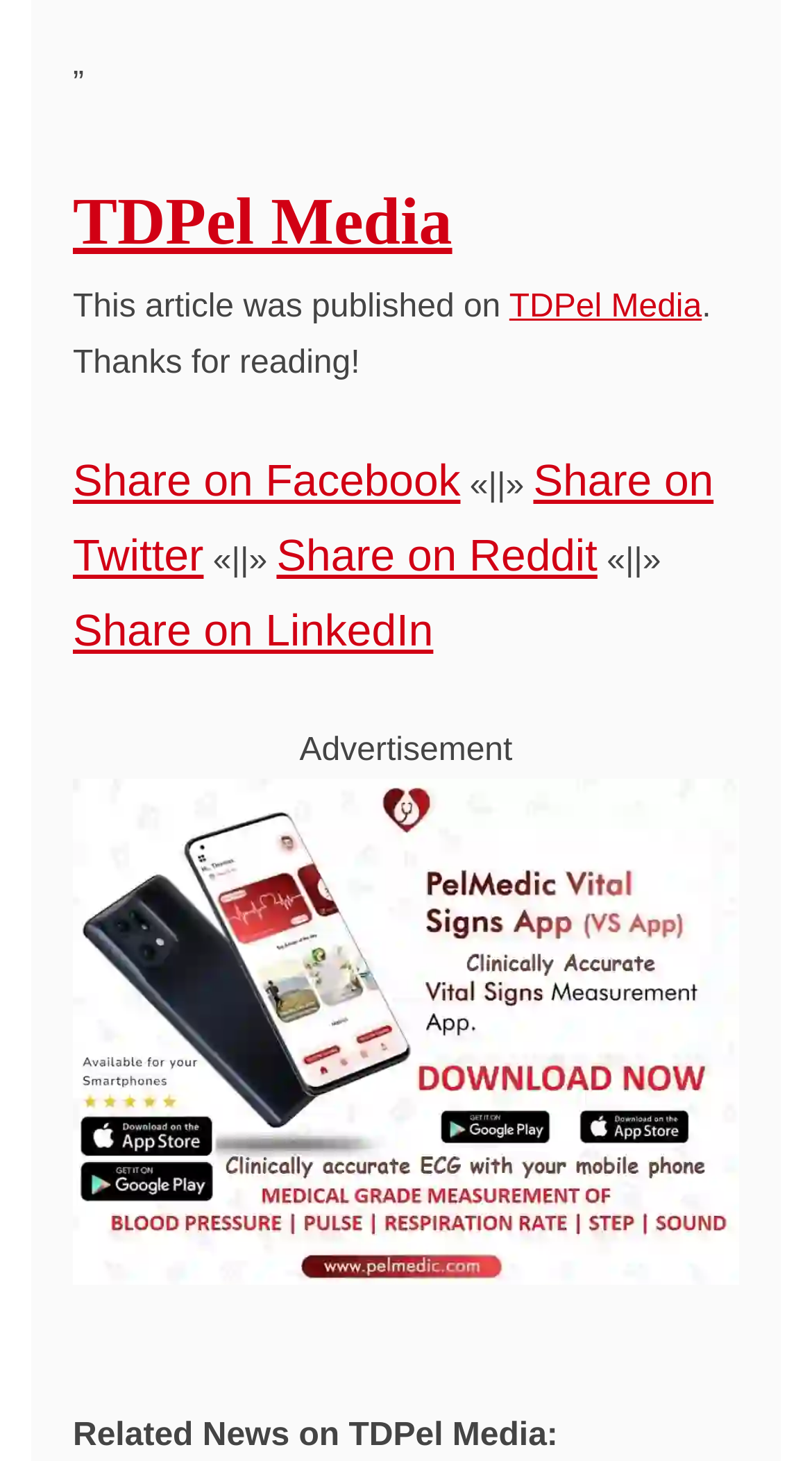Bounding box coordinates should be in the format (top-left x, top-left y, bottom-right x, bottom-right y) and all values should be floating point numbers between 0 and 1. Determine the bounding box coordinate for the UI element described as: Share on Twitter

[0.09, 0.312, 0.879, 0.398]